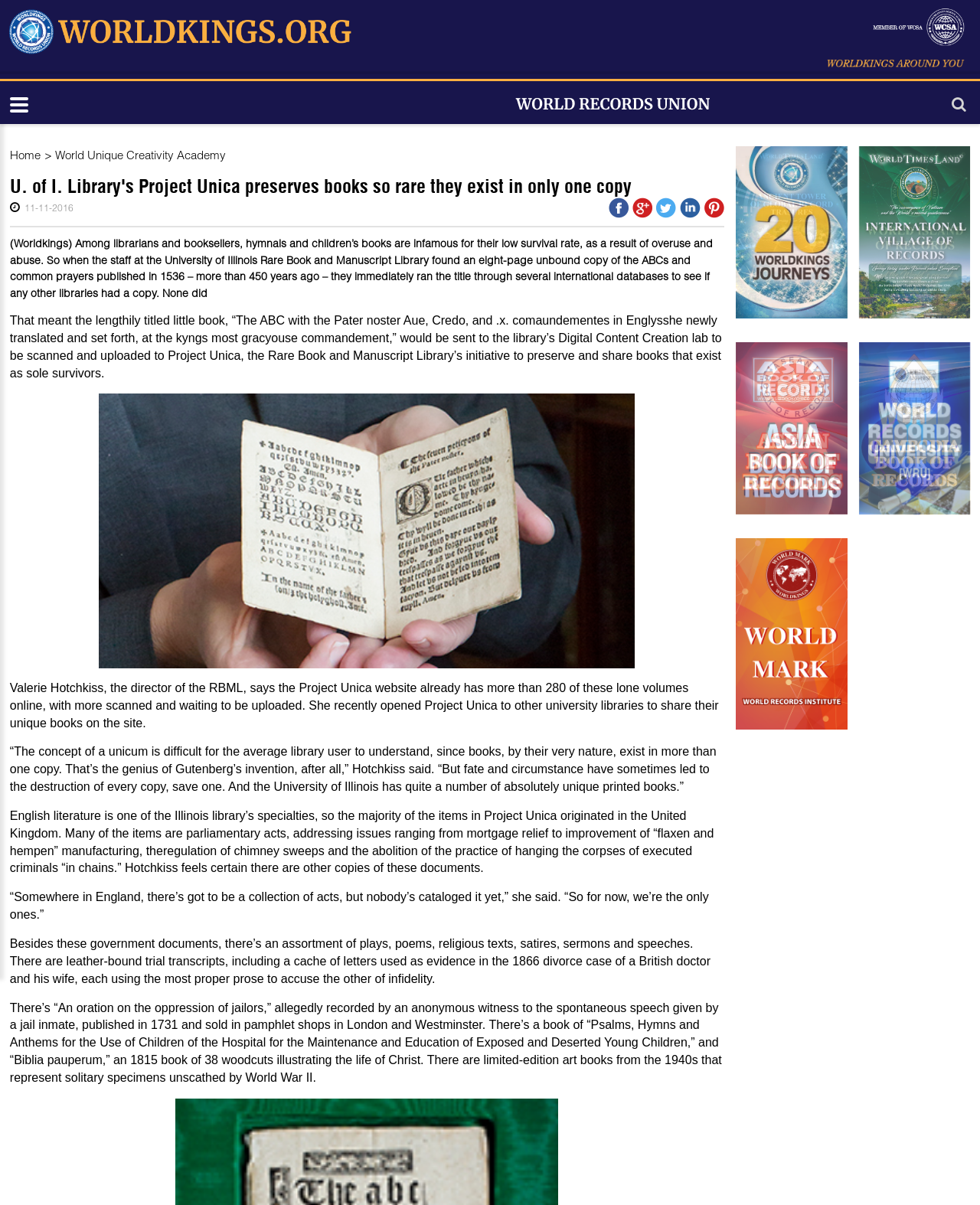How many unique books are online on Project Unica?
Please answer using one word or phrase, based on the screenshot.

More than 280